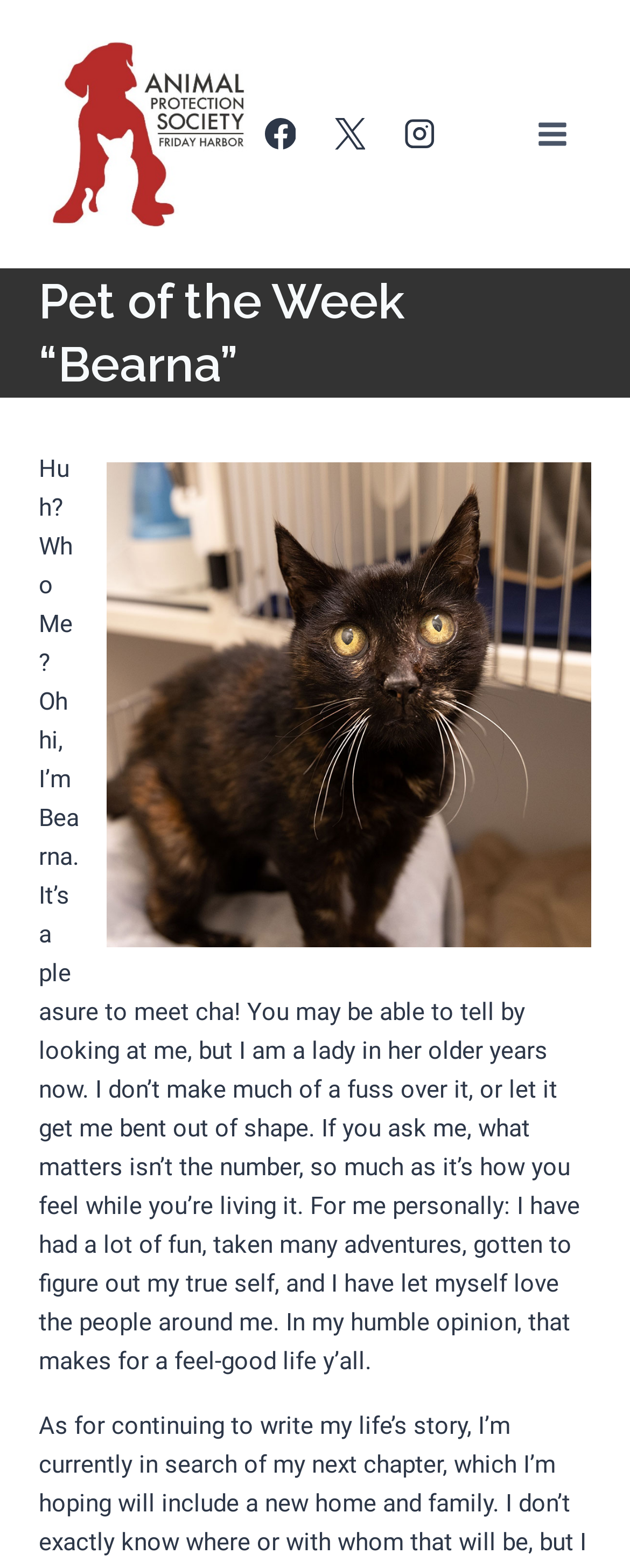Summarize the webpage in an elaborate manner.

The webpage features a prominent logo of the Animal Protection Society Friday Harbor at the top left corner, accompanied by social media links to Facebook, Instagram, and a close button, all aligned horizontally. 

Below the logo, a large heading "Pet of the Week “Bearna”" is centered, with a figure containing an image of Bearna, a pet, and a link to Bearna's profile. 

To the right of the heading, a button to open the menu is located. 

The main content of the webpage is a descriptive text about Bearna, a lady in her older years, who shares her philosophy on life, emphasizing the importance of feeling good and loving the people around her. This text is positioned below the image of Bearna, taking up most of the page's vertical space.